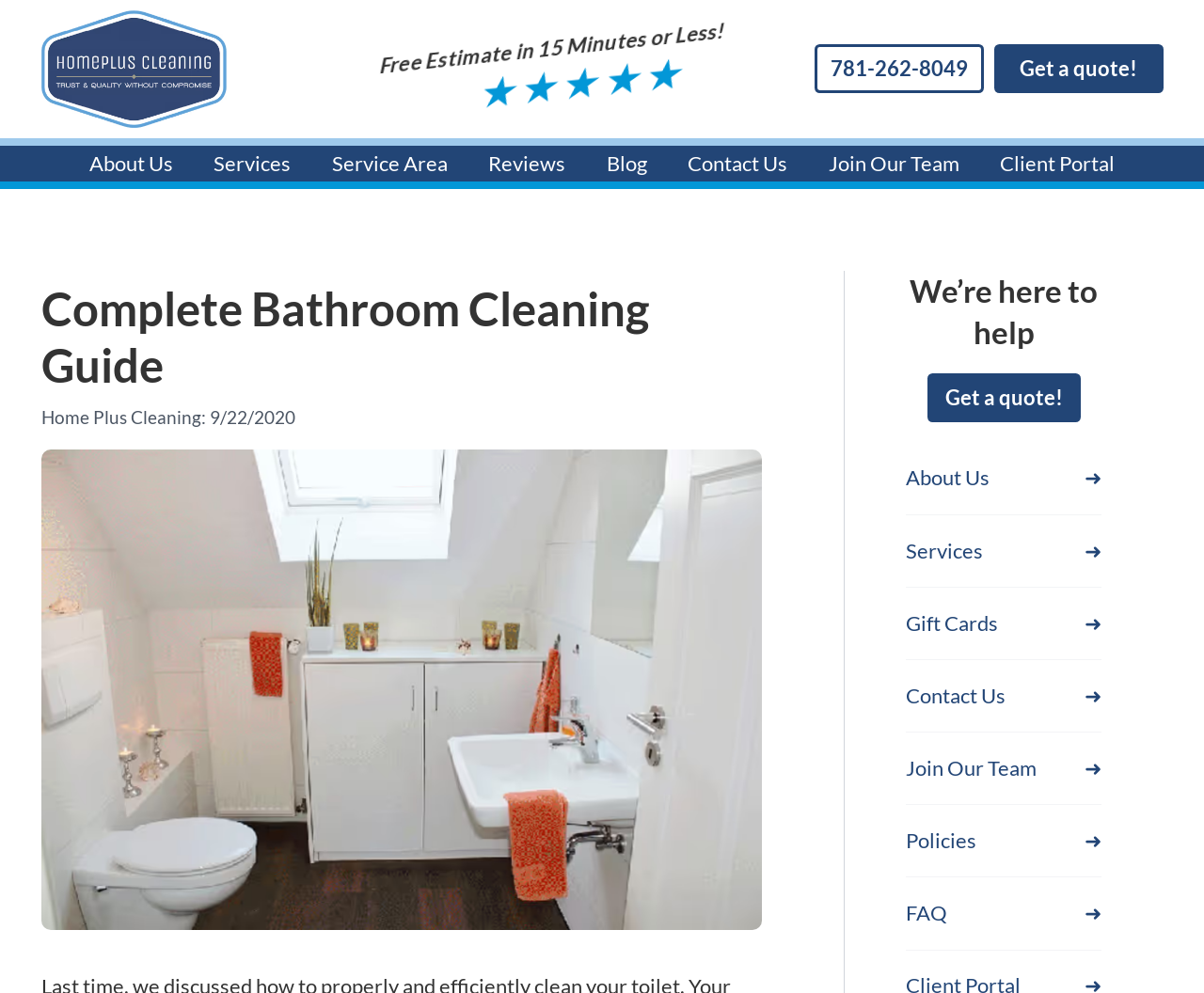Kindly determine the bounding box coordinates of the area that needs to be clicked to fulfill this instruction: "go to home page".

[0.034, 0.01, 0.188, 0.129]